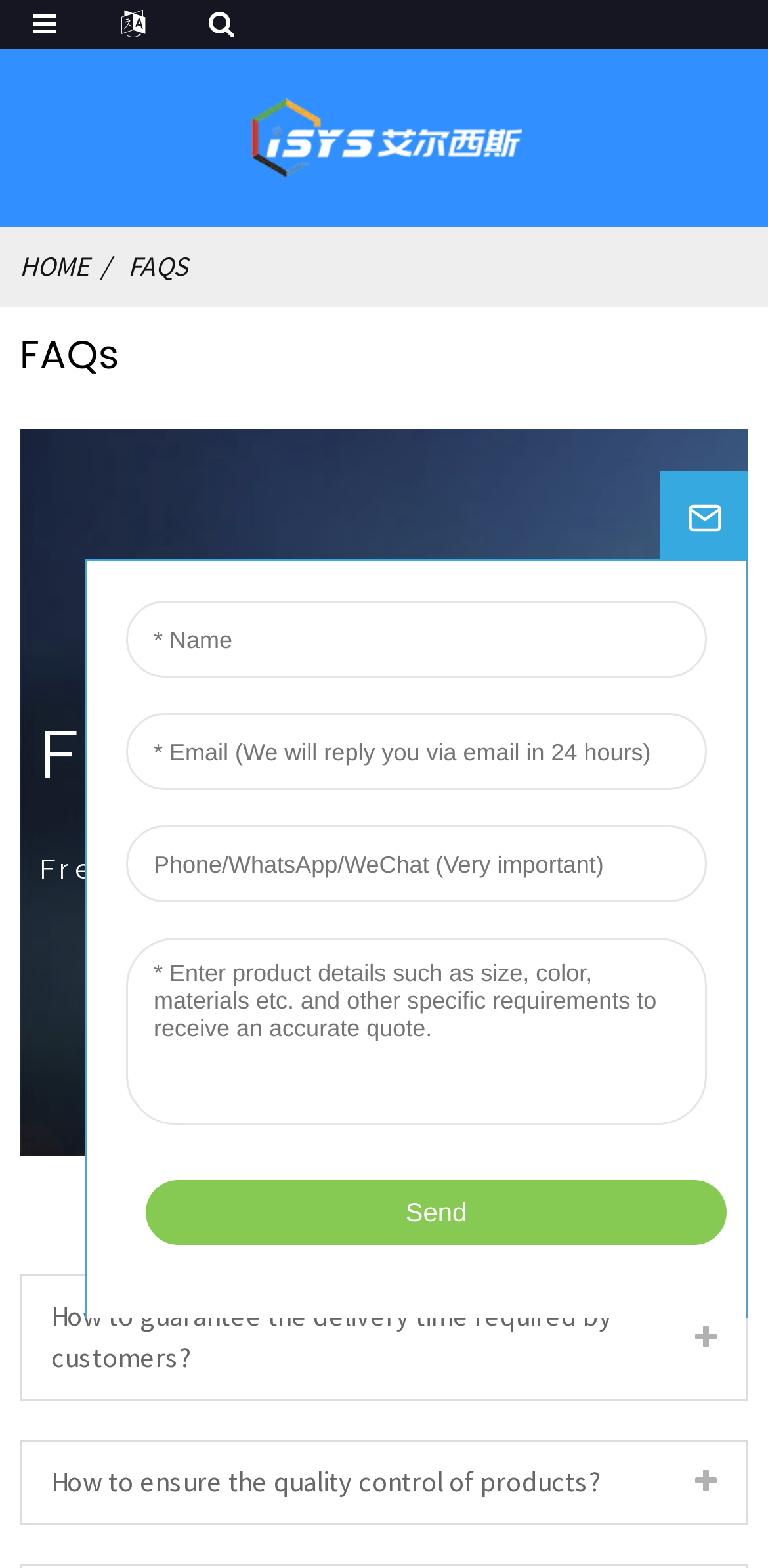Using the webpage screenshot, locate the HTML element that fits the following description and provide its bounding box: "Home".

[0.026, 0.158, 0.115, 0.181]